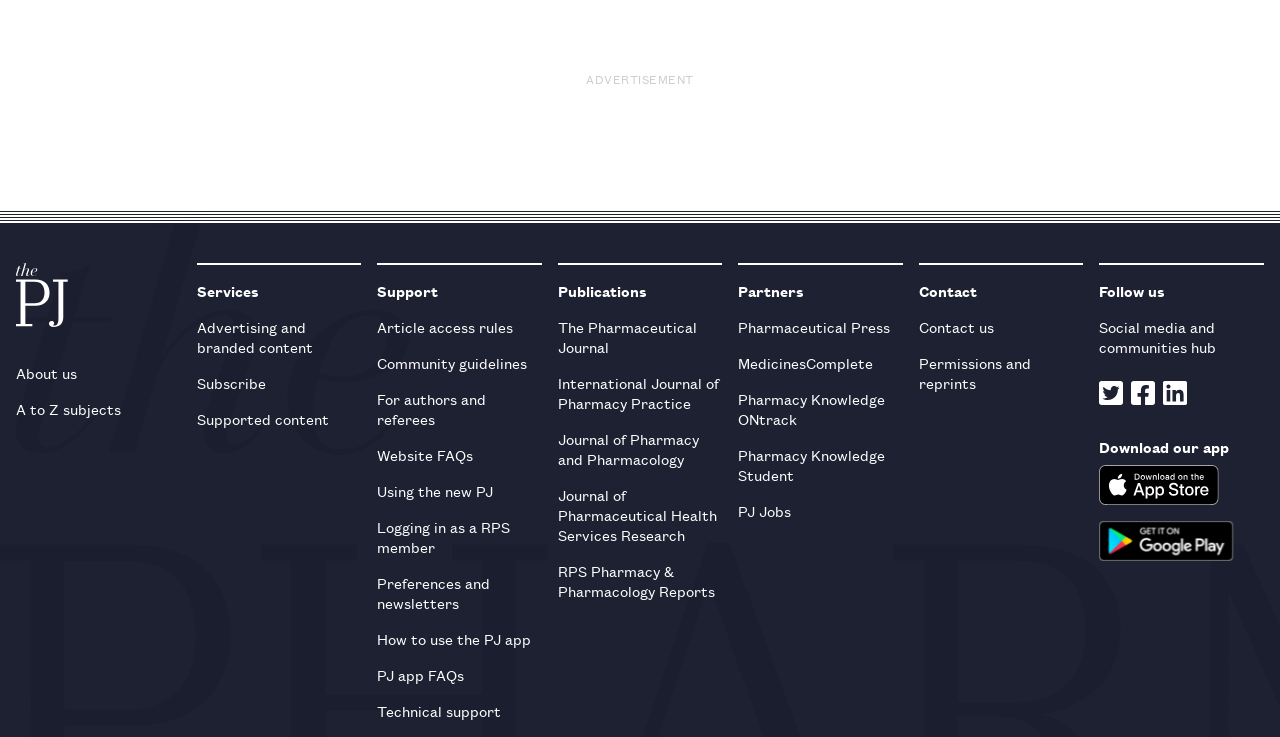Please identify the bounding box coordinates of the element I should click to complete this instruction: 'View the About us page'. The coordinates should be given as four float numbers between 0 and 1, like this: [left, top, right, bottom].

[0.012, 0.482, 0.141, 0.531]